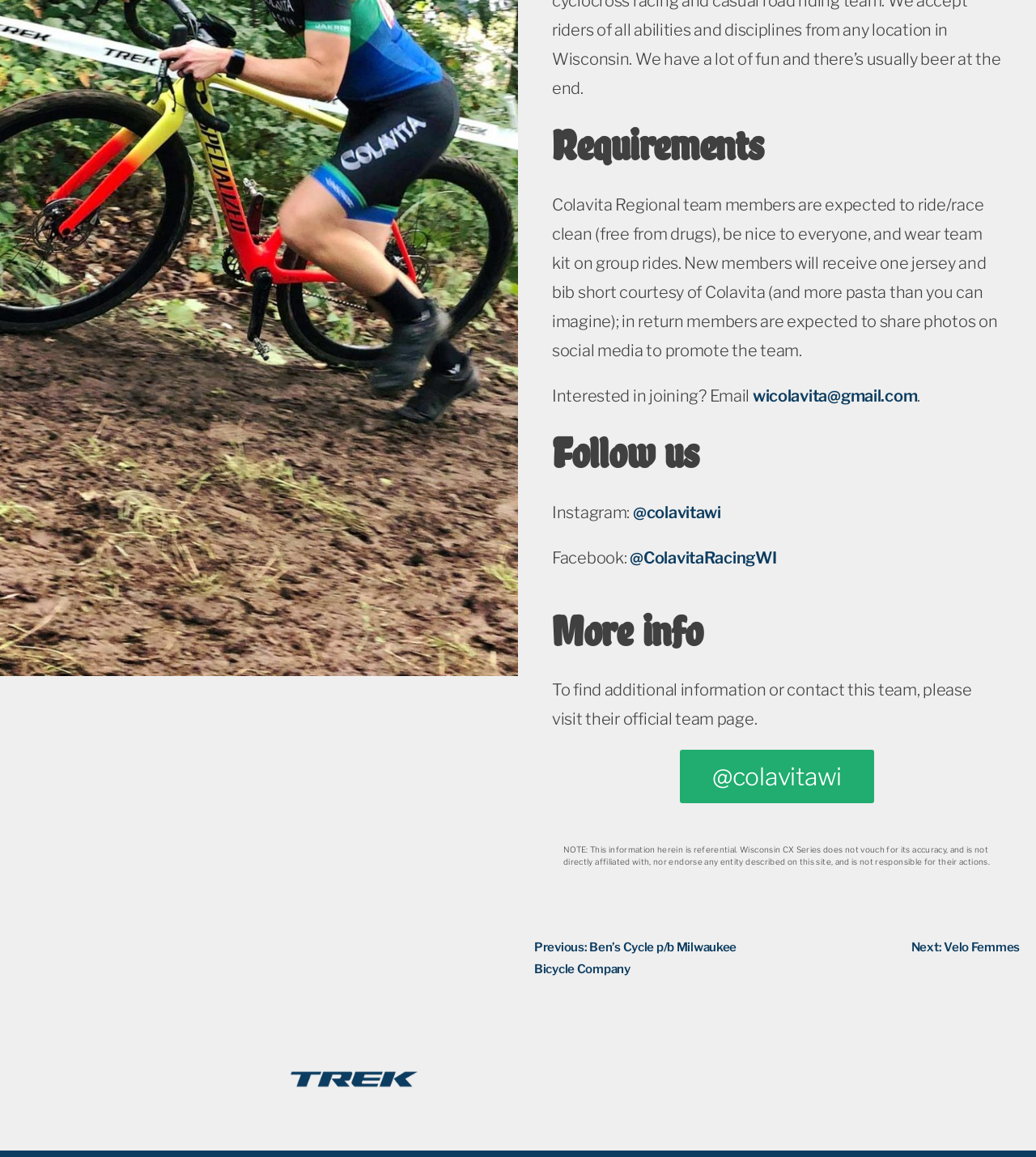Identify the bounding box coordinates for the UI element described as follows: "wicolavita@gmail.com". Ensure the coordinates are four float numbers between 0 and 1, formatted as [left, top, right, bottom].

[0.726, 0.334, 0.885, 0.35]